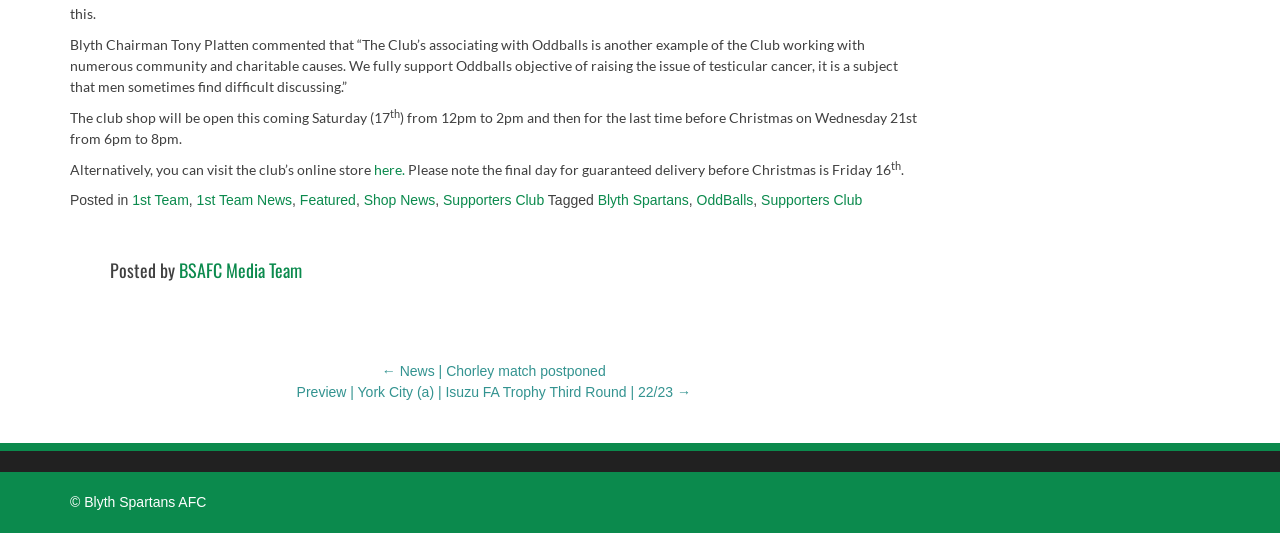Indicate the bounding box coordinates of the element that must be clicked to execute the instruction: "Click the link to visit the club's online store". The coordinates should be given as four float numbers between 0 and 1, i.e., [left, top, right, bottom].

[0.292, 0.303, 0.316, 0.335]